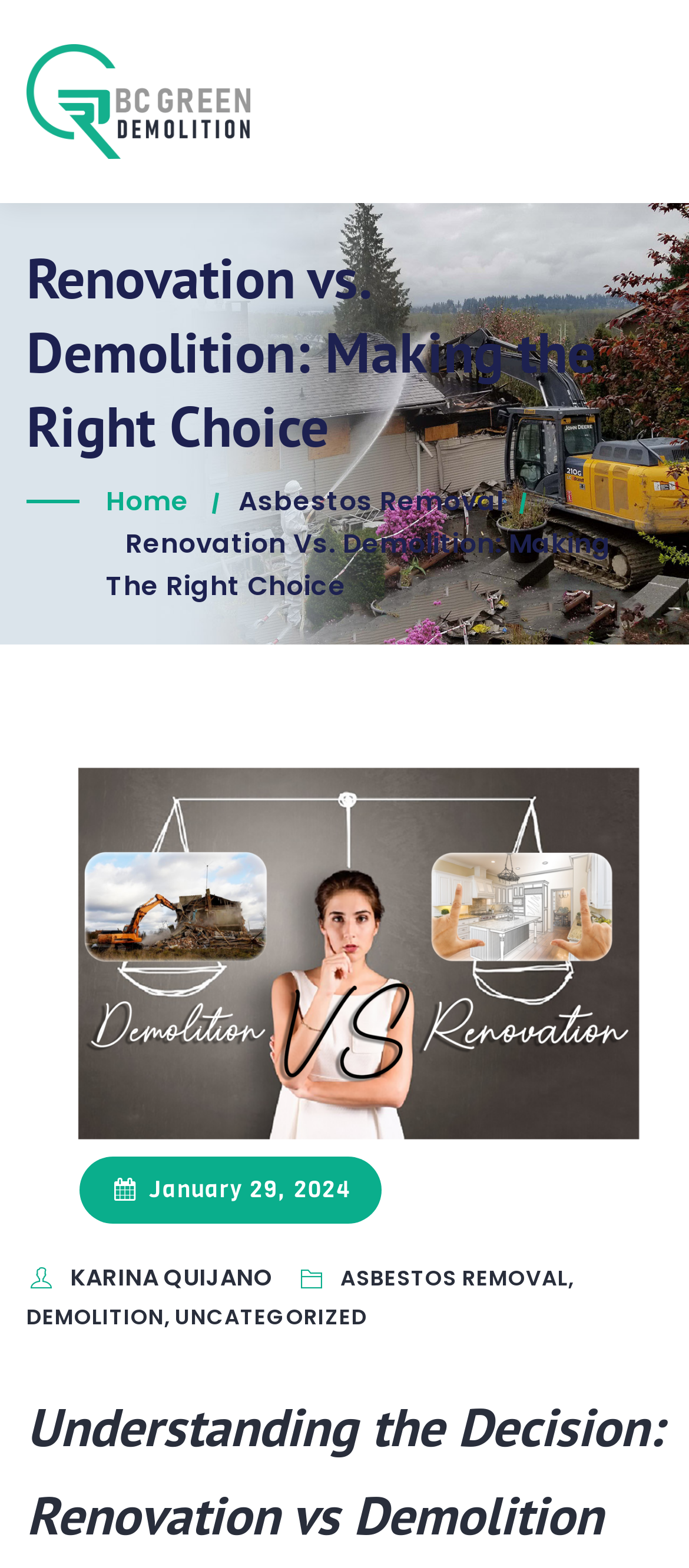Please study the image and answer the question comprehensively:
What is the name of the company in the logo?

The logo is located at the top left corner of the webpage, and it contains an image with the text 'BC Green Demolition'. This suggests that the company name is 'BC Green Demolition'.